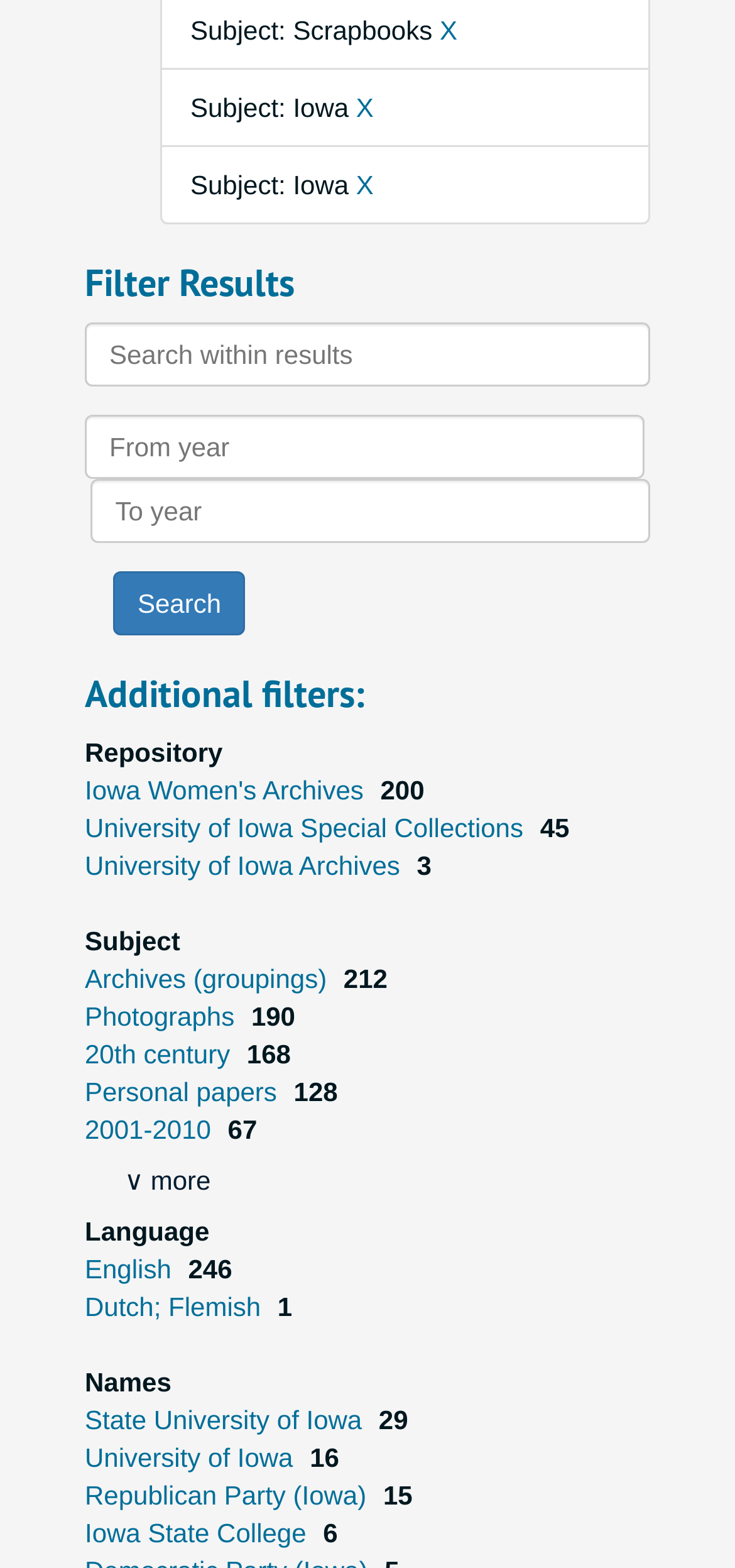Analyze the image and deliver a detailed answer to the question: How many results are from the University of Iowa?

I saw that the University of Iowa Special Collections has 45 results, and the University of Iowa Archives has 3 results, so there are at least 45 results from the University of Iowa.